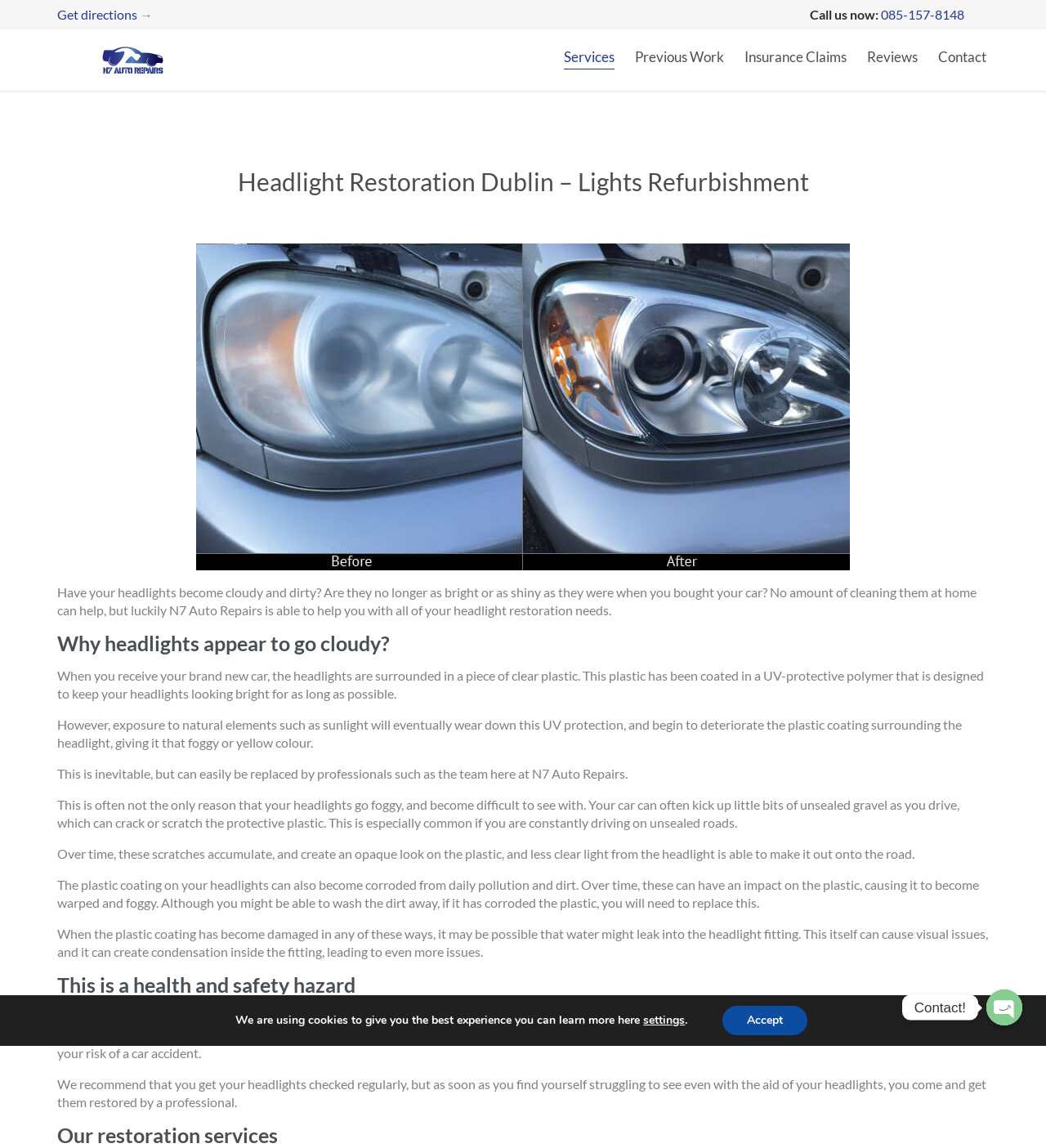Identify and extract the main heading of the webpage.

Headlight Restoration Dublin – Lights Refurbishment